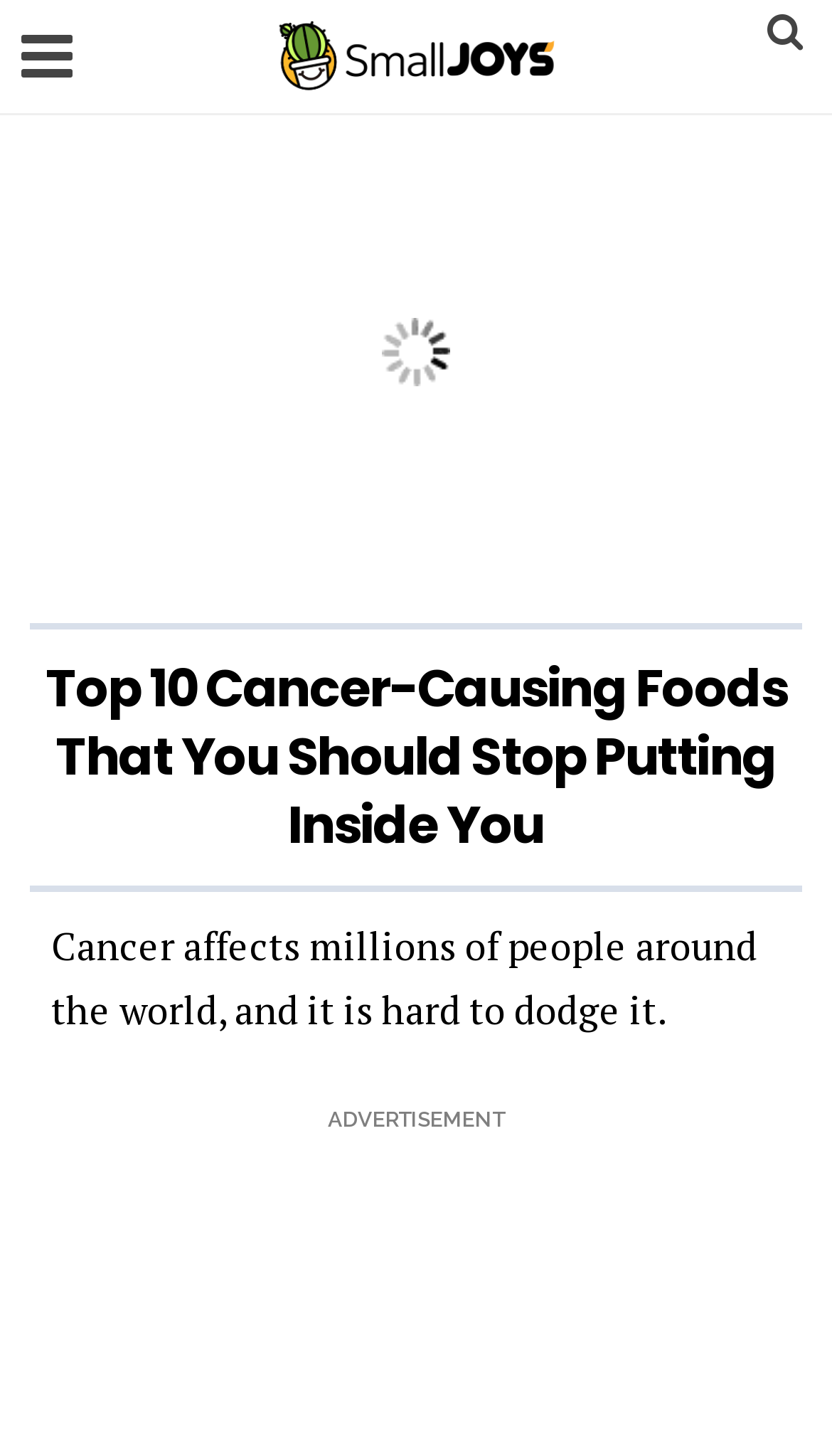Is the article about cancer treatment?
Kindly answer the question with as much detail as you can.

Although the meta description mentions that 'treatments can also be grueling', the article itself does not seem to be about cancer treatment. The header and static text suggest that the article is about foods that cause cancer, rather than treatments.